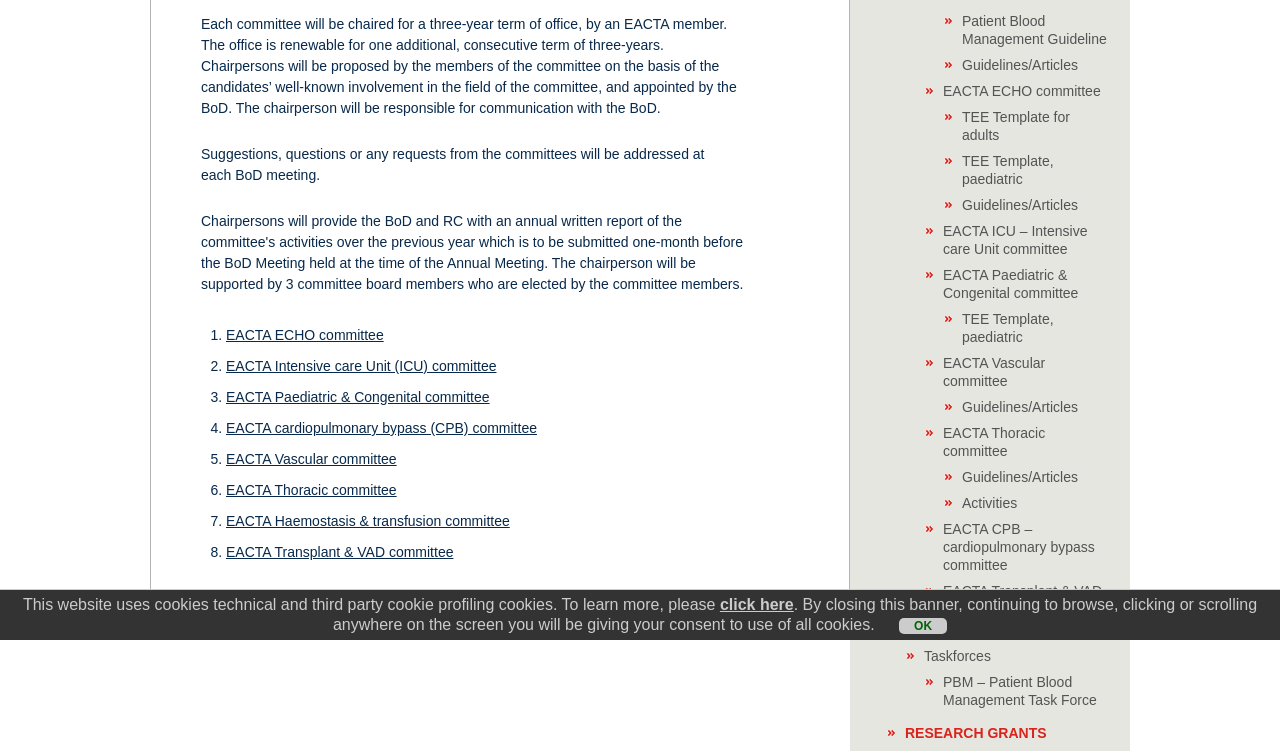Predict the bounding box of the UI element that fits this description: "Guidelines/Articles".

[0.736, 0.623, 0.867, 0.647]